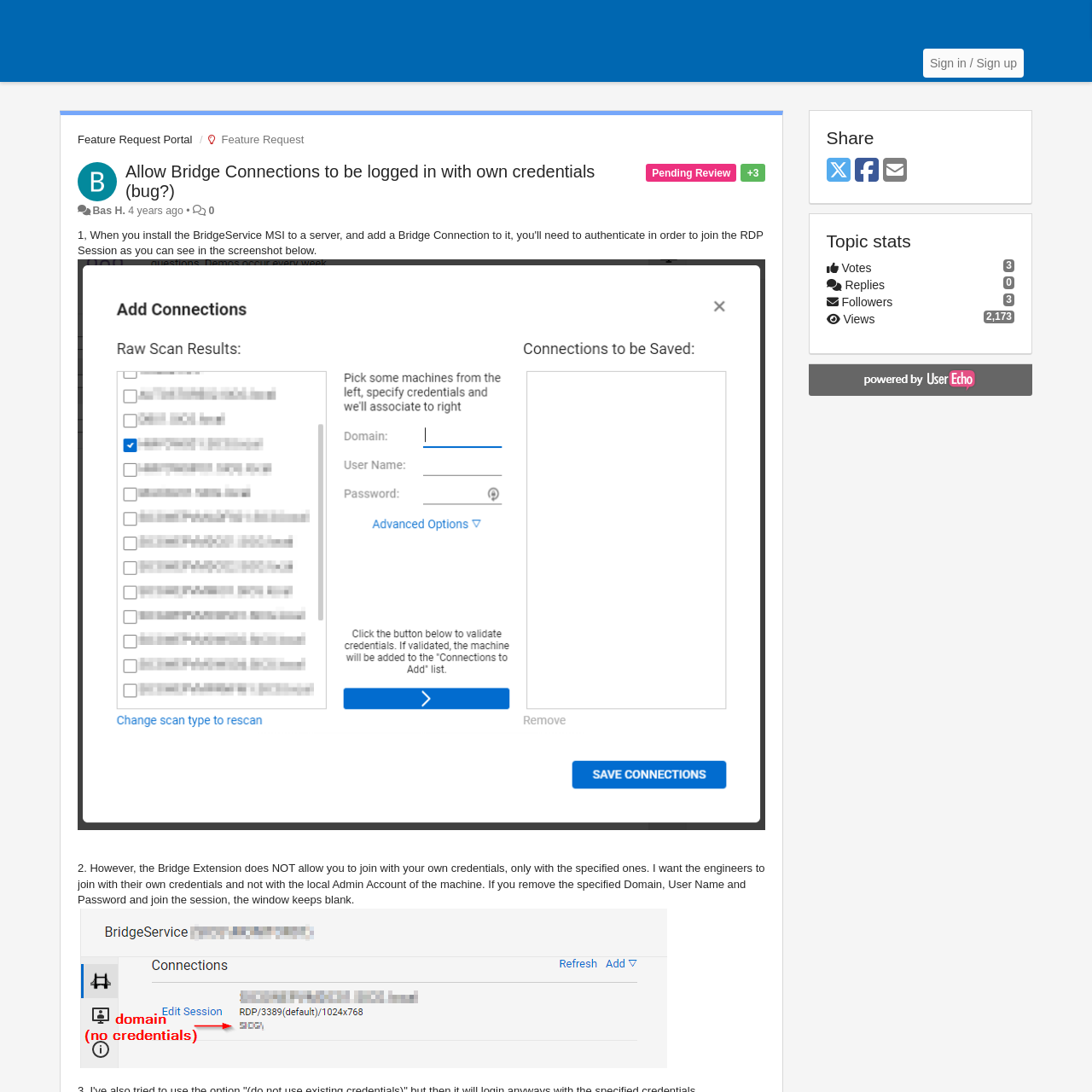From the image, can you give a detailed response to the question below:
Who submitted this feature request?

The submitter of this feature request is Bas H., as indicated by the link 'Bas H.' below the heading.